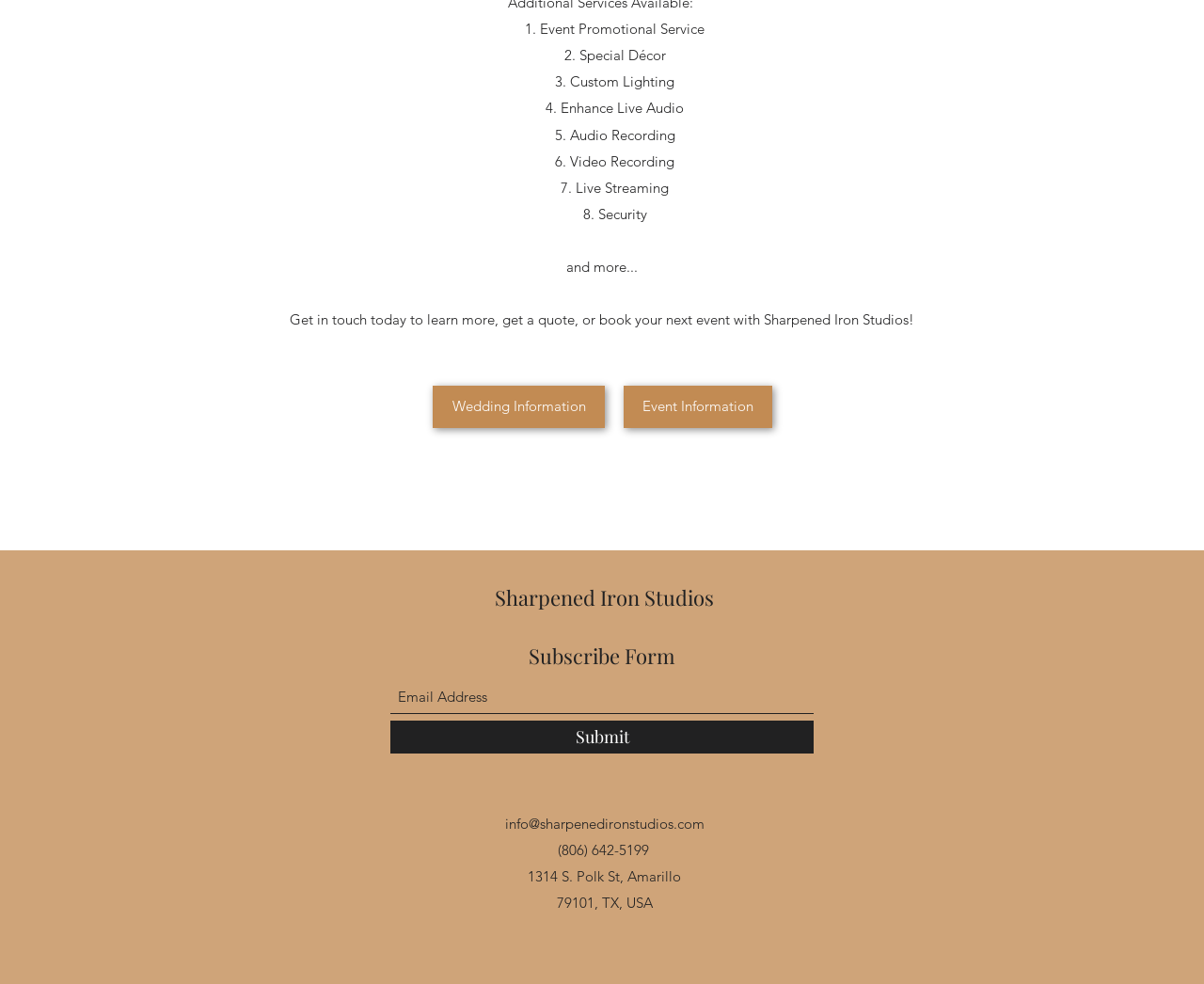What is the address of Sharpened Iron Studios?
Look at the image and answer the question with a single word or phrase.

1314 S. Polk St, Amarillo